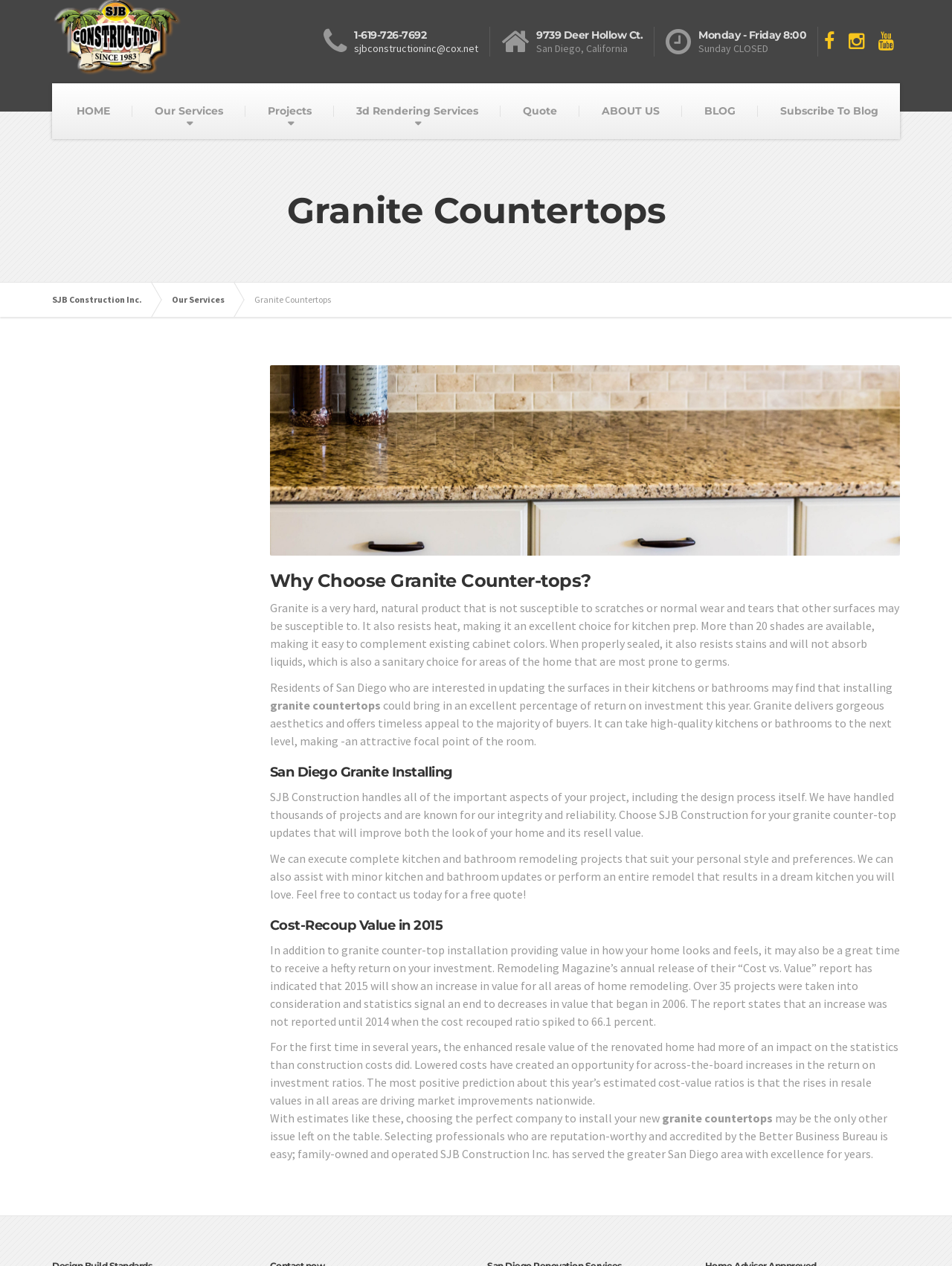Find the bounding box coordinates of the element to click in order to complete this instruction: "Click the 'HOME' link". The bounding box coordinates must be four float numbers between 0 and 1, denoted as [left, top, right, bottom].

[0.057, 0.066, 0.139, 0.11]